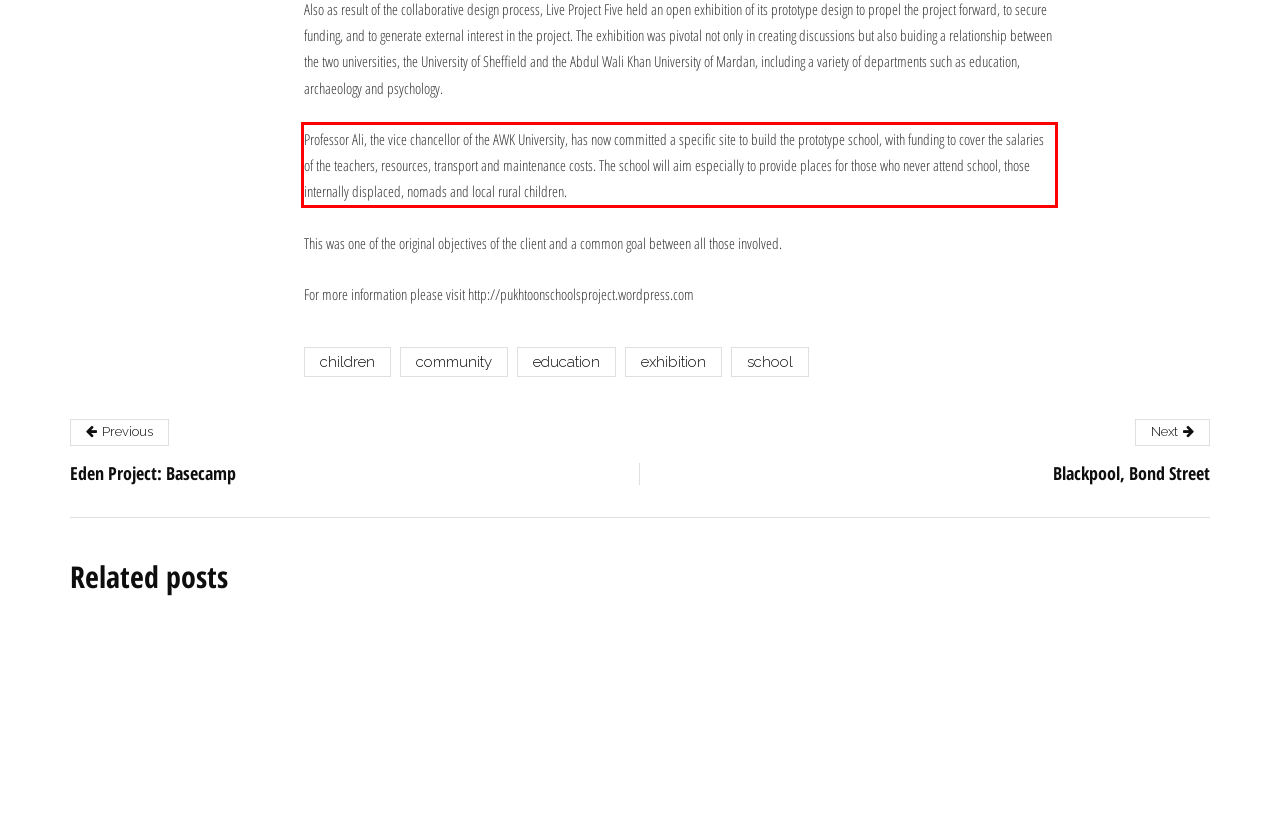Look at the webpage screenshot and recognize the text inside the red bounding box.

Professor Ali, the vice chancellor of the AWK University, has now committed a specific site to build the prototype school, with funding to cover the salaries of the teachers, resources, transport and maintenance costs. The school will aim especially to provide places for those who never attend school, those internally displaced, nomads and local rural children.